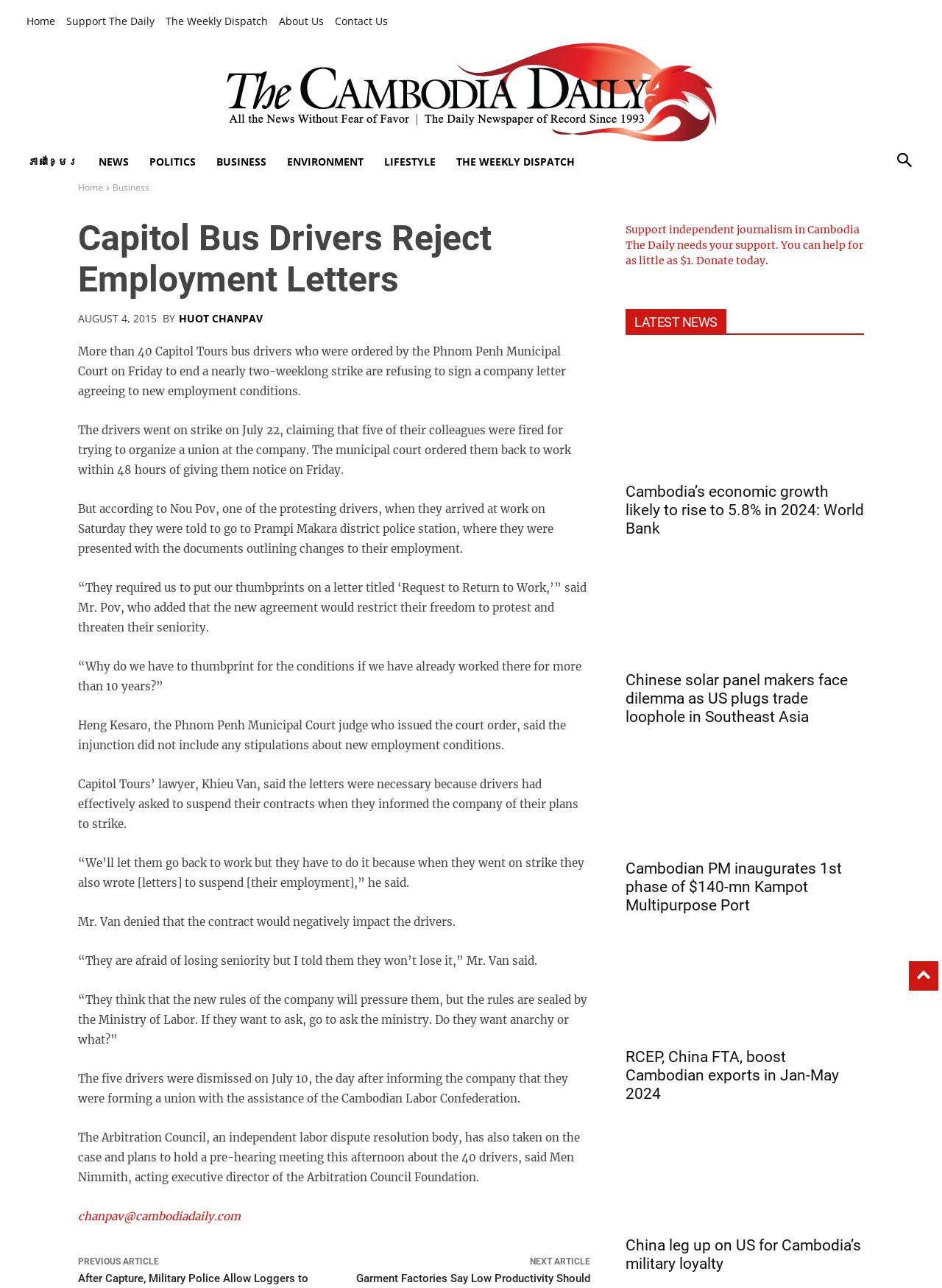Find the bounding box of the UI element described as: "The Weekly Dispatch". The bounding box coordinates should be given as four float values between 0 and 1, i.e., [left, top, right, bottom].

[0.473, 0.112, 0.621, 0.139]